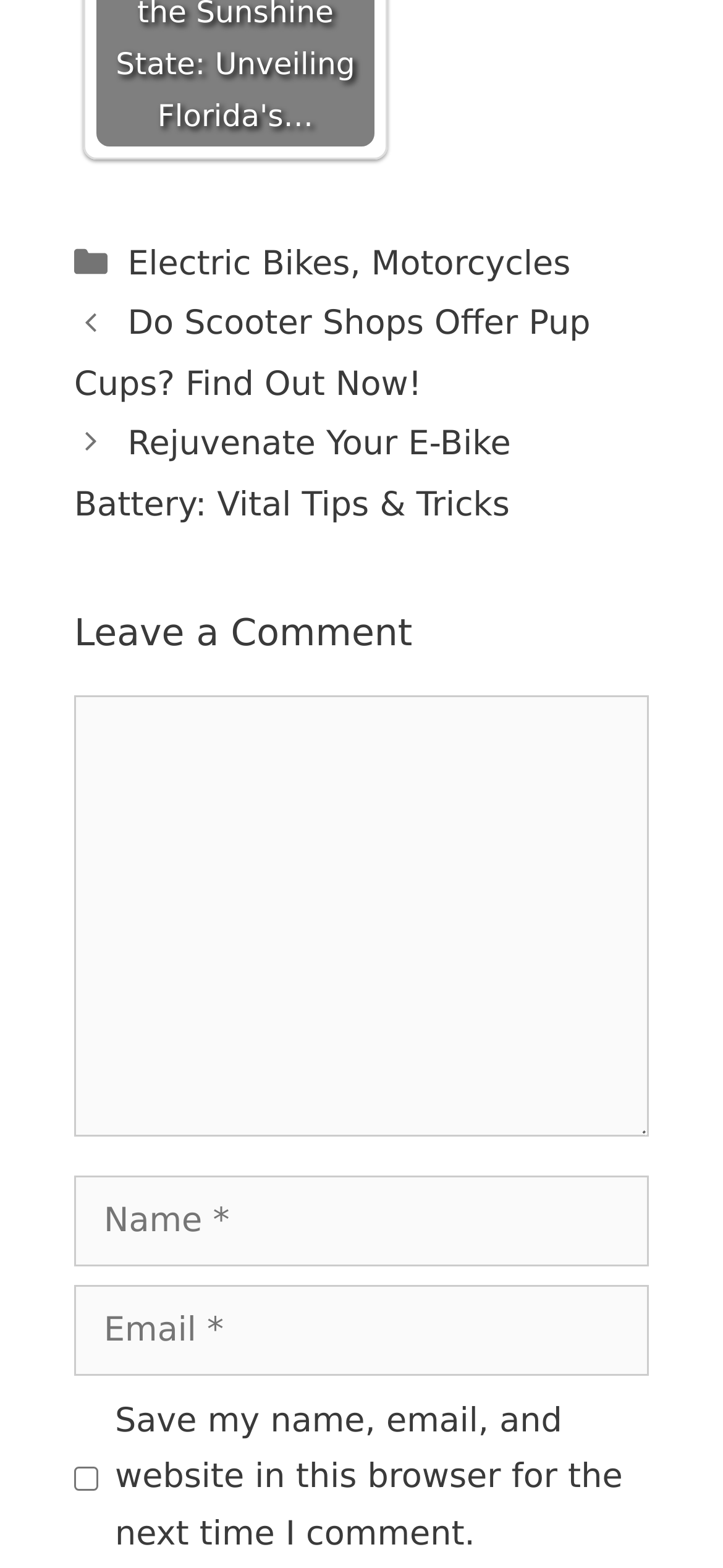Determine the coordinates of the bounding box for the clickable area needed to execute this instruction: "Check the save my information checkbox".

[0.103, 0.935, 0.136, 0.951]